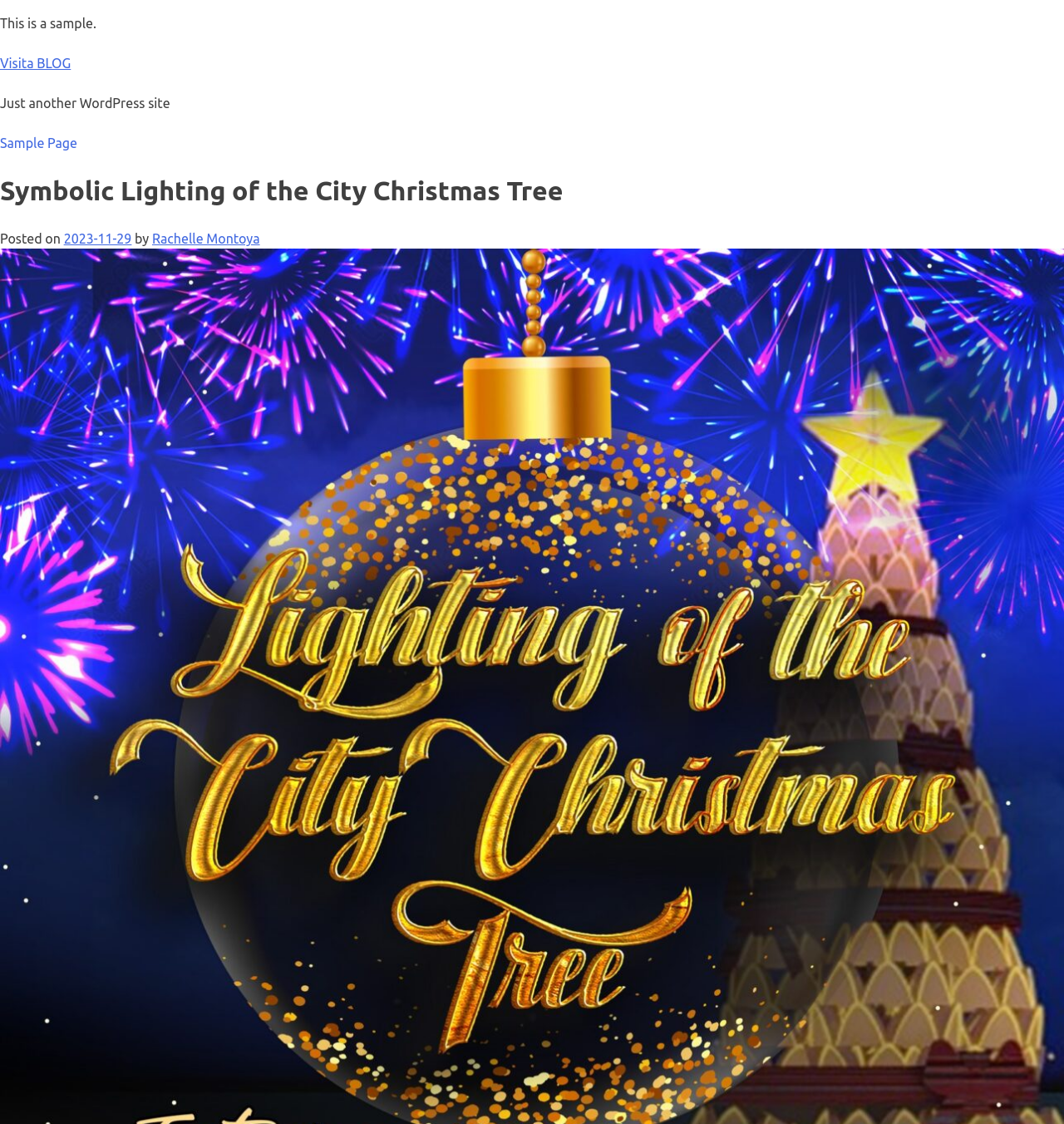Use a single word or phrase to answer this question: 
What type of site is this?

WordPress site